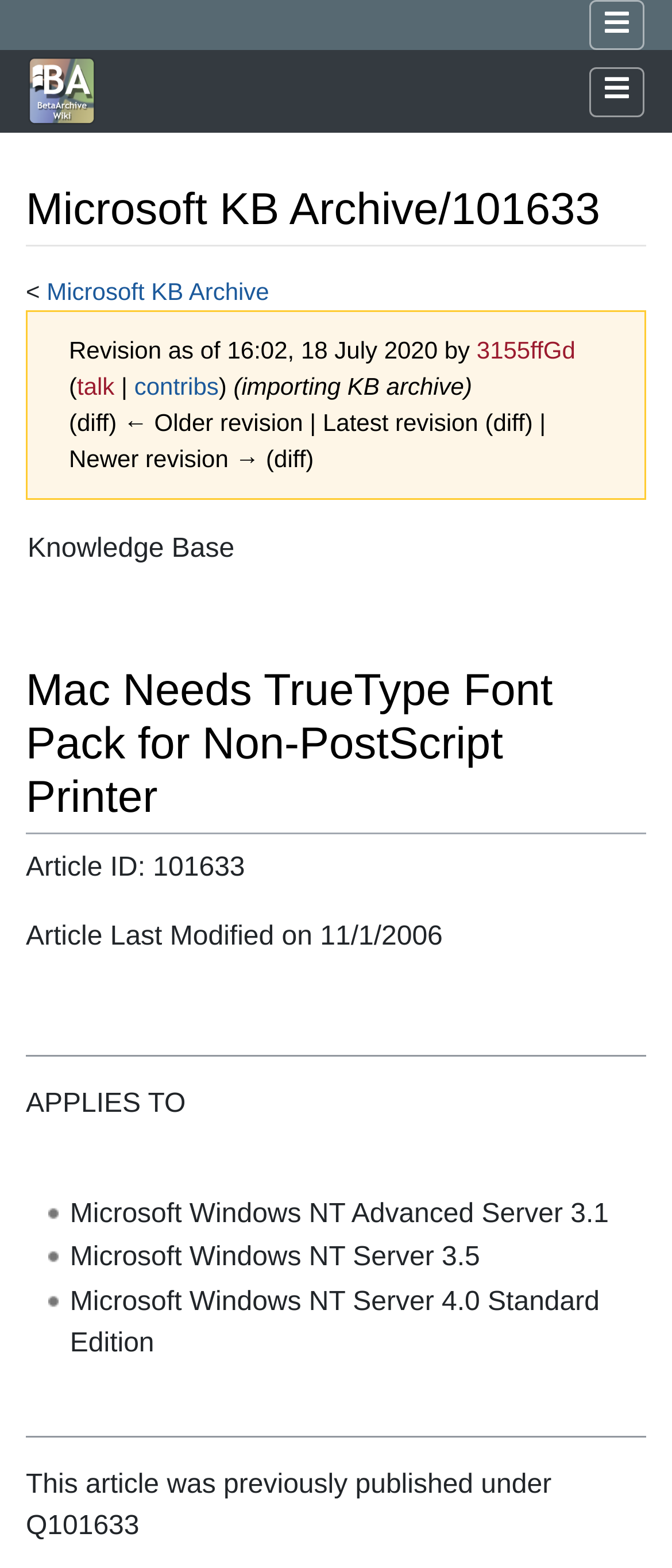For the given element description Blog, determine the bounding box coordinates of the UI element. The coordinates should follow the format (top-left x, top-left y, bottom-right x, bottom-right y) and be within the range of 0 to 1.

None